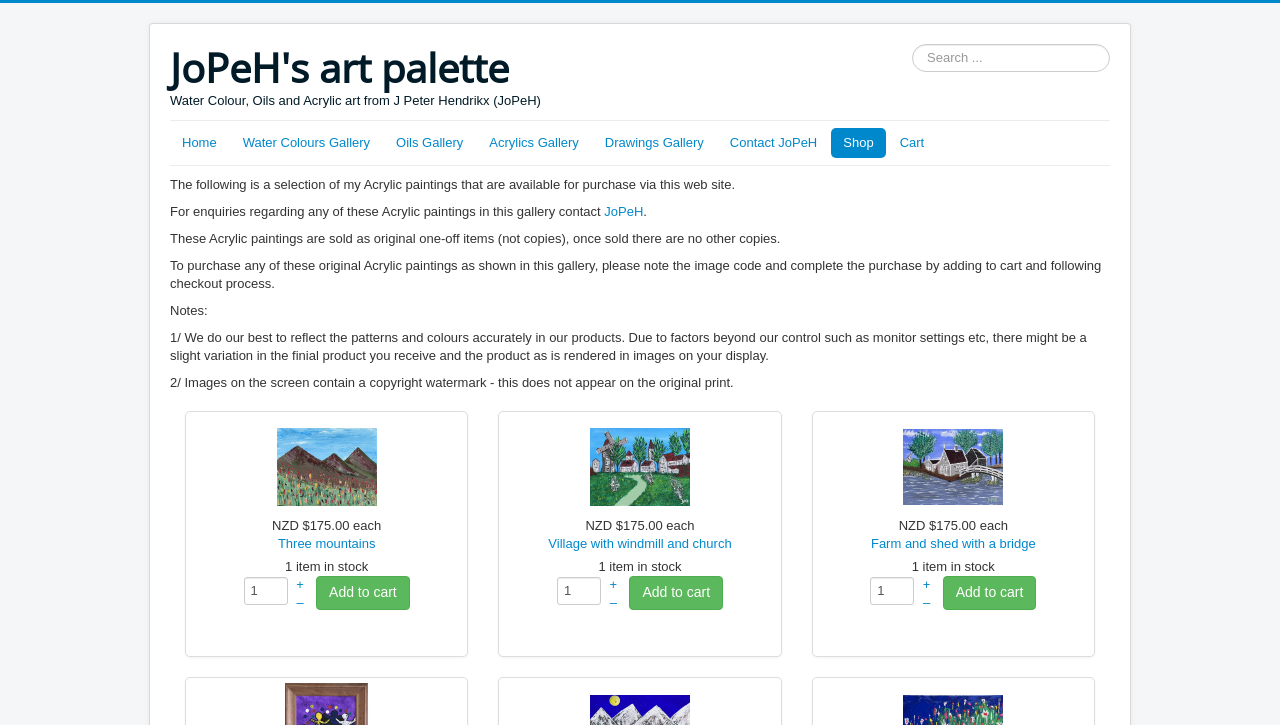Can you identify the bounding box coordinates of the clickable region needed to carry out this instruction: 'Read the Take Action on Radon Preliminary Data Report'? The coordinates should be four float numbers within the range of 0 to 1, stated as [left, top, right, bottom].

None